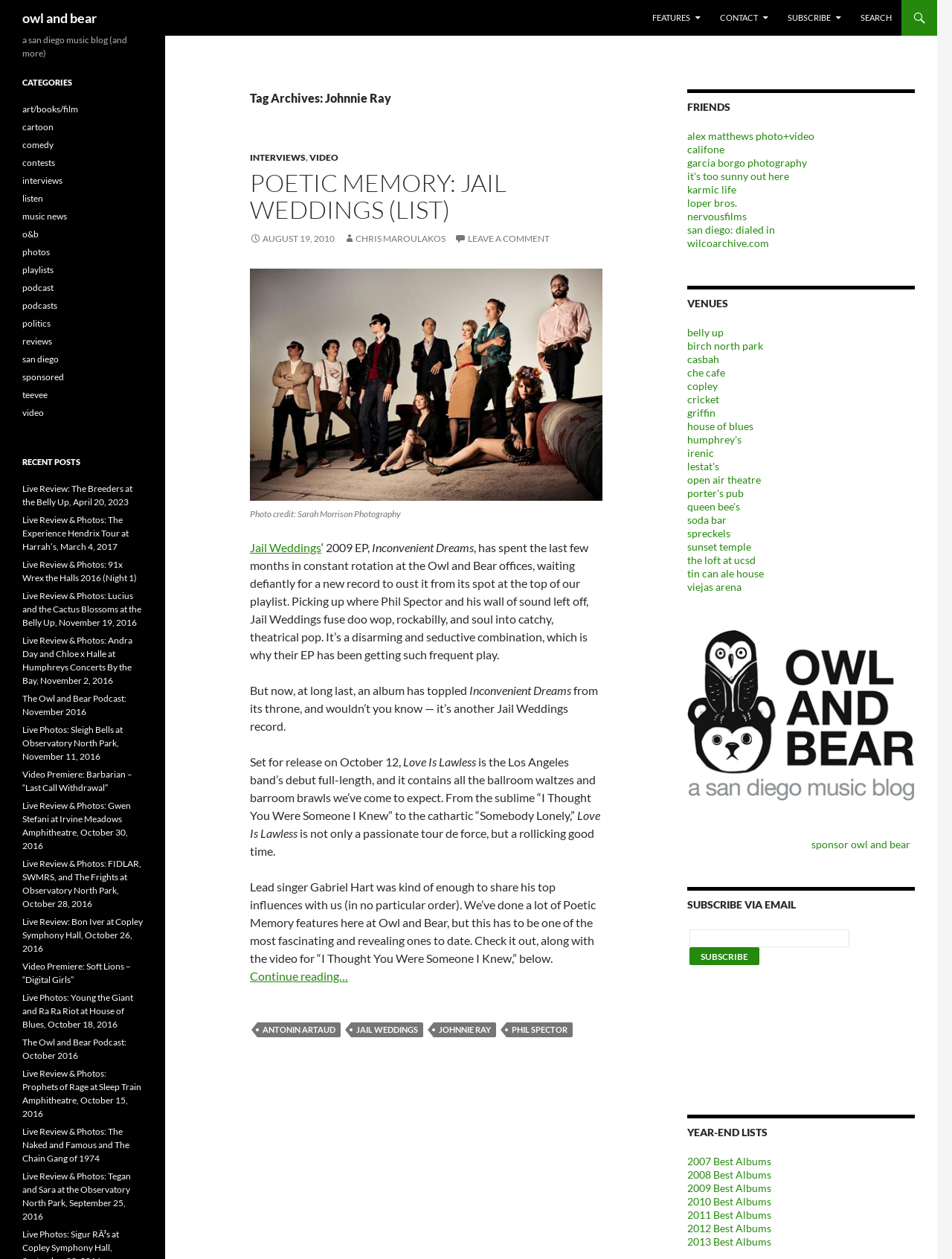Give a one-word or short phrase answer to the question: 
Who is the lead singer of Jail Weddings?

Gabriel Hart